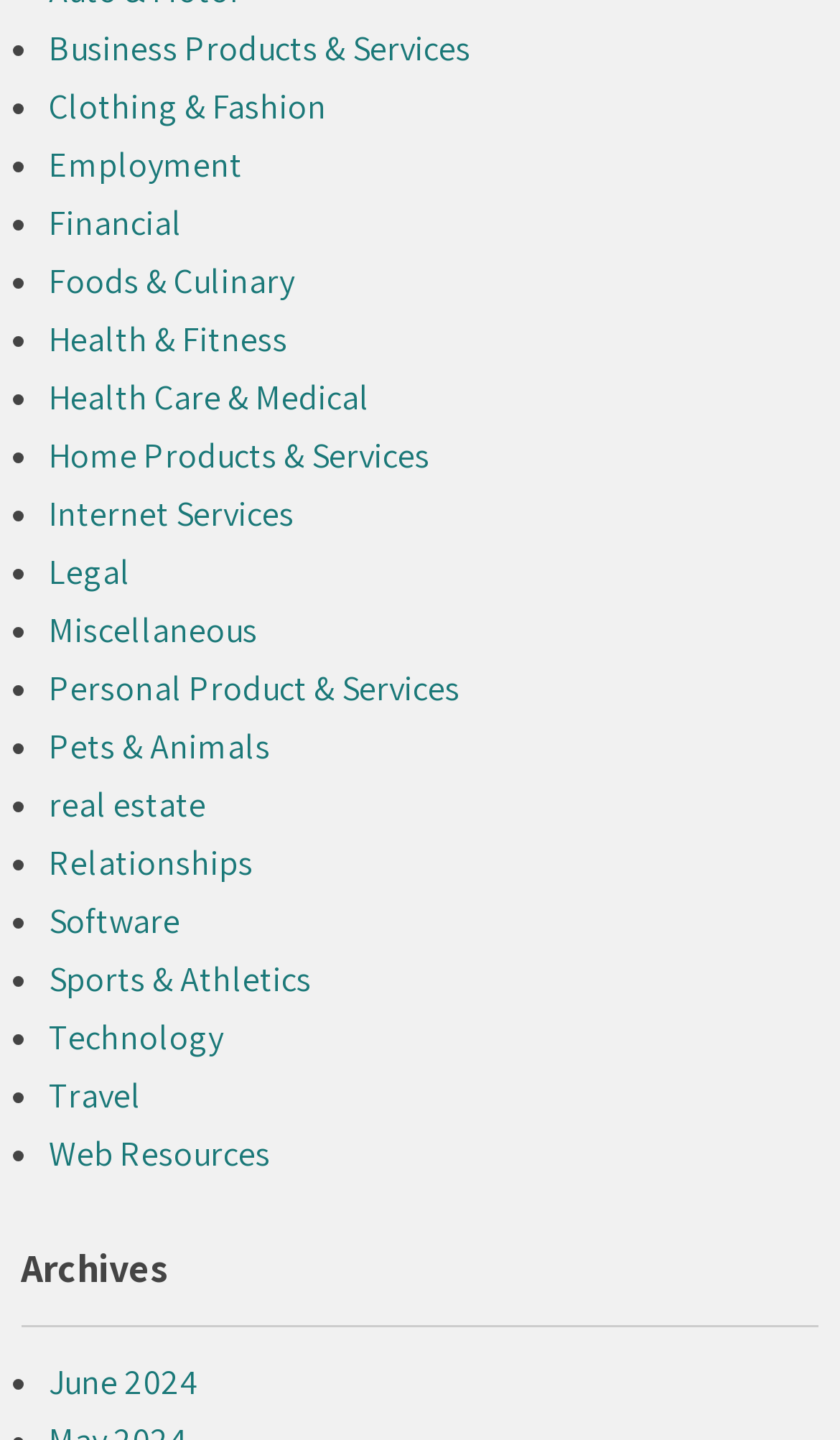Please provide a one-word or phrase answer to the question: 
What is the first category listed?

Business Products & Services